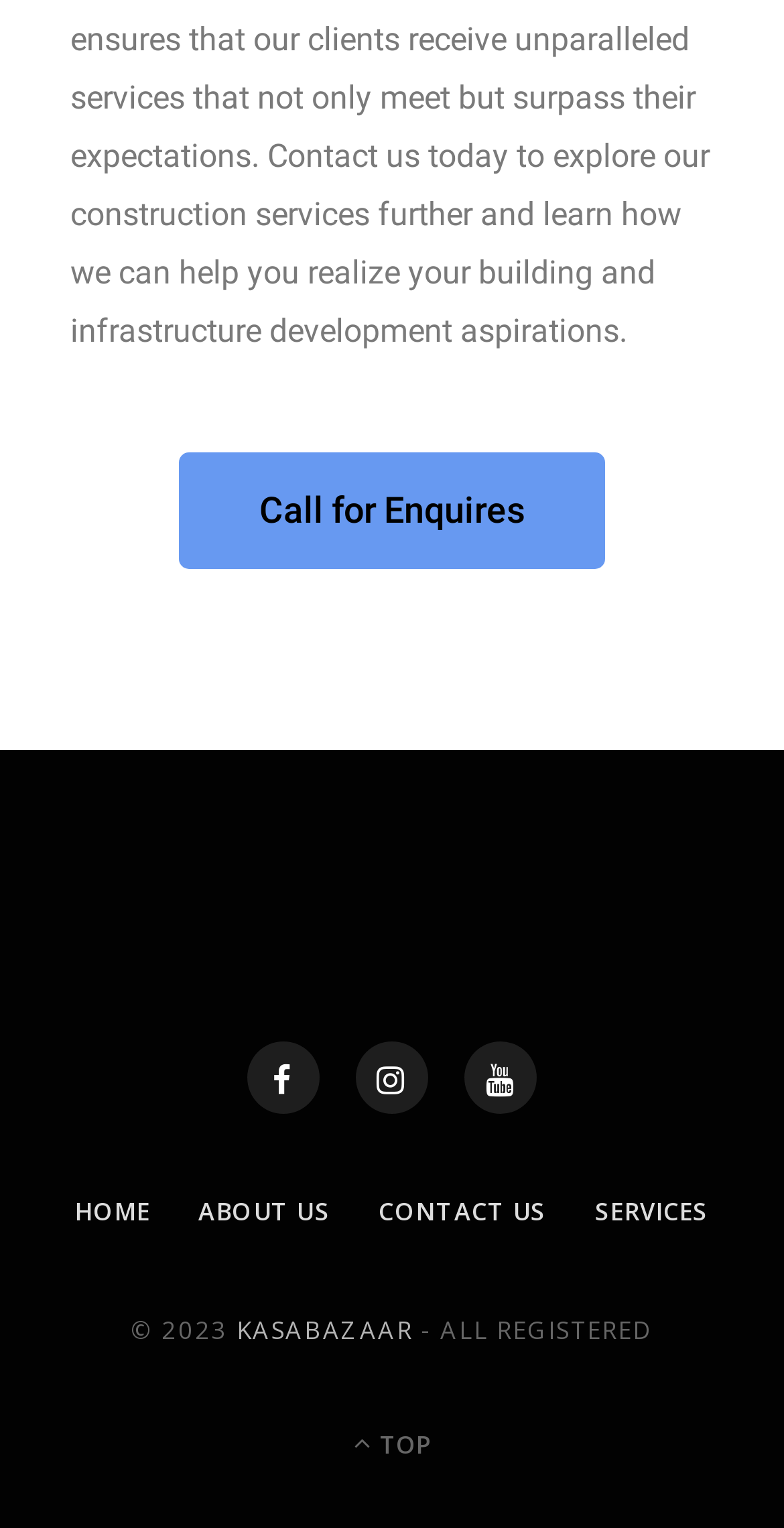What is the first menu item?
Using the image, provide a concise answer in one word or a short phrase.

HOME